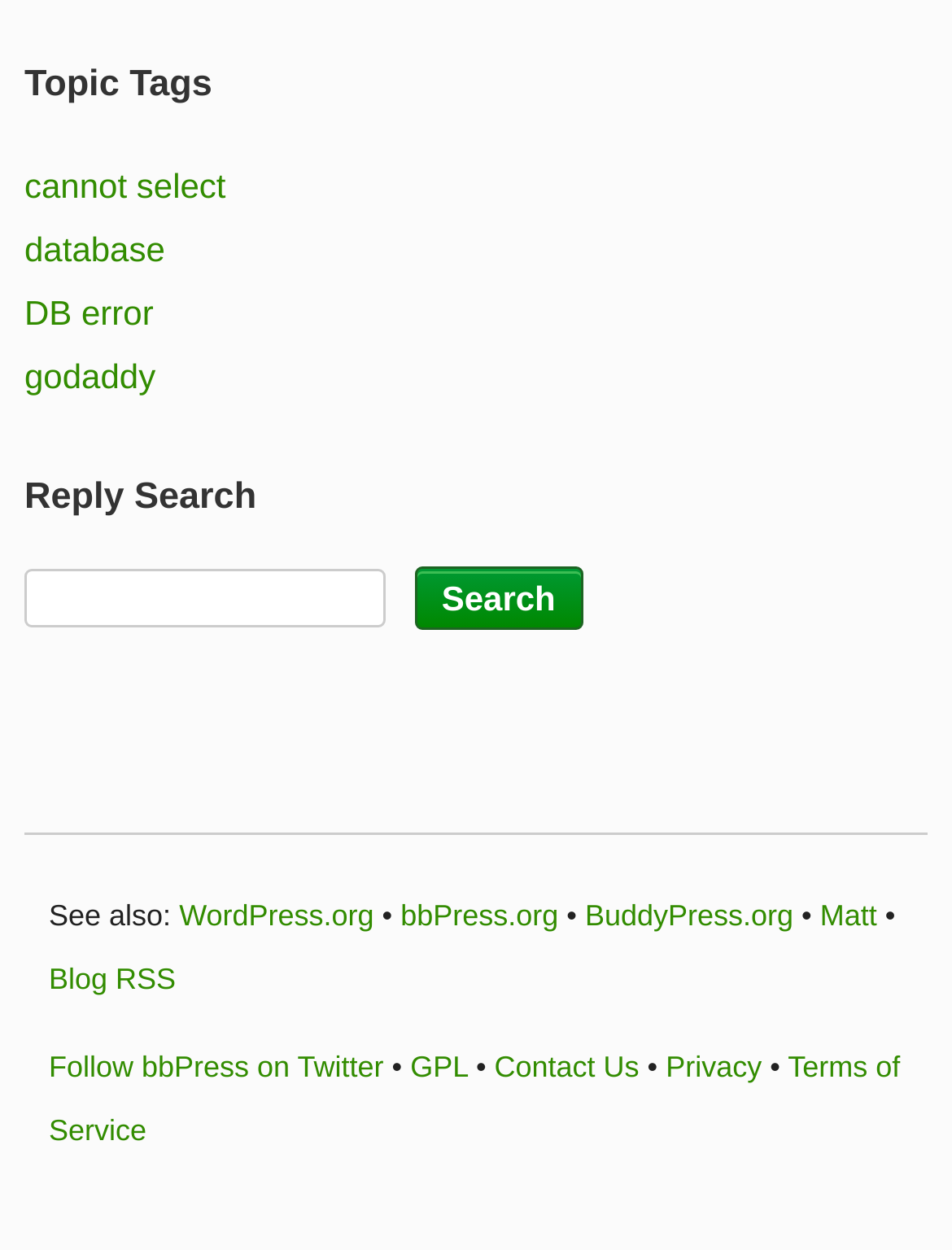Show the bounding box coordinates for the element that needs to be clicked to execute the following instruction: "Search for a topic". Provide the coordinates in the form of four float numbers between 0 and 1, i.e., [left, top, right, bottom].

[0.026, 0.455, 0.405, 0.502]